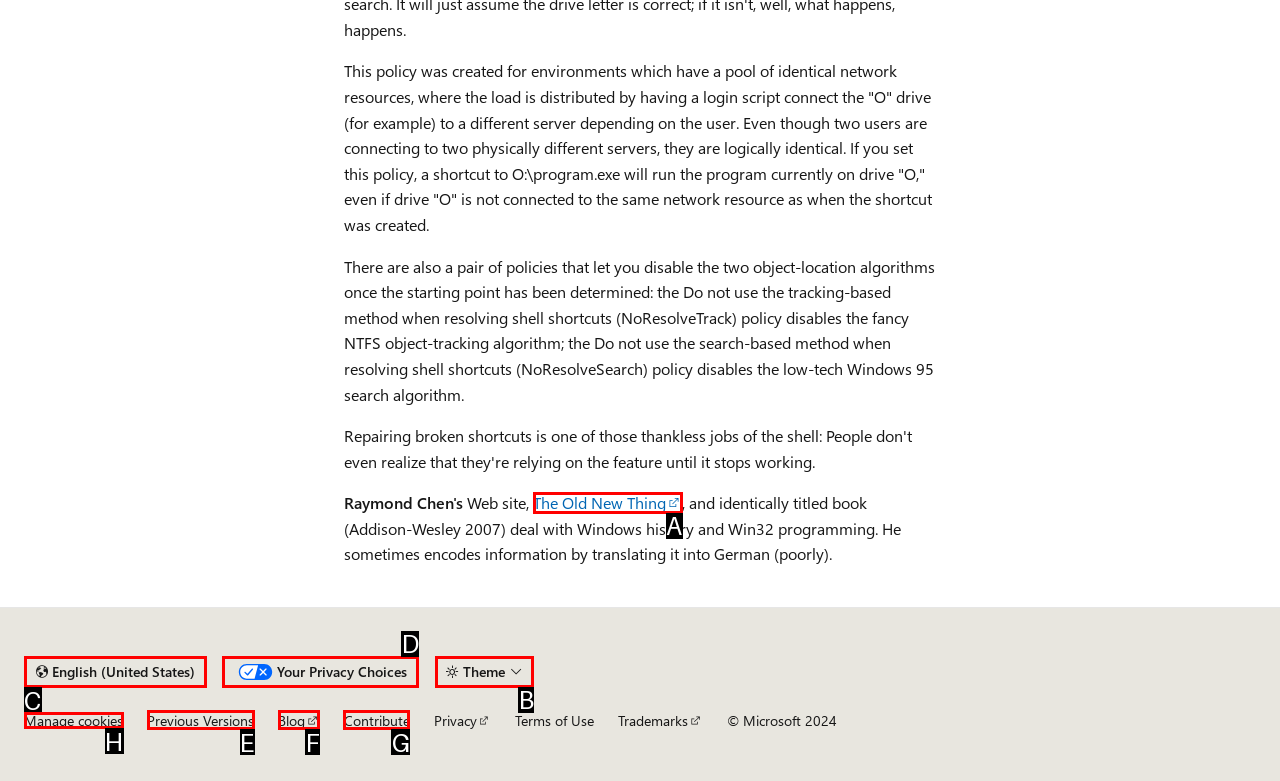Determine which HTML element should be clicked for this task: change the theme
Provide the option's letter from the available choices.

B